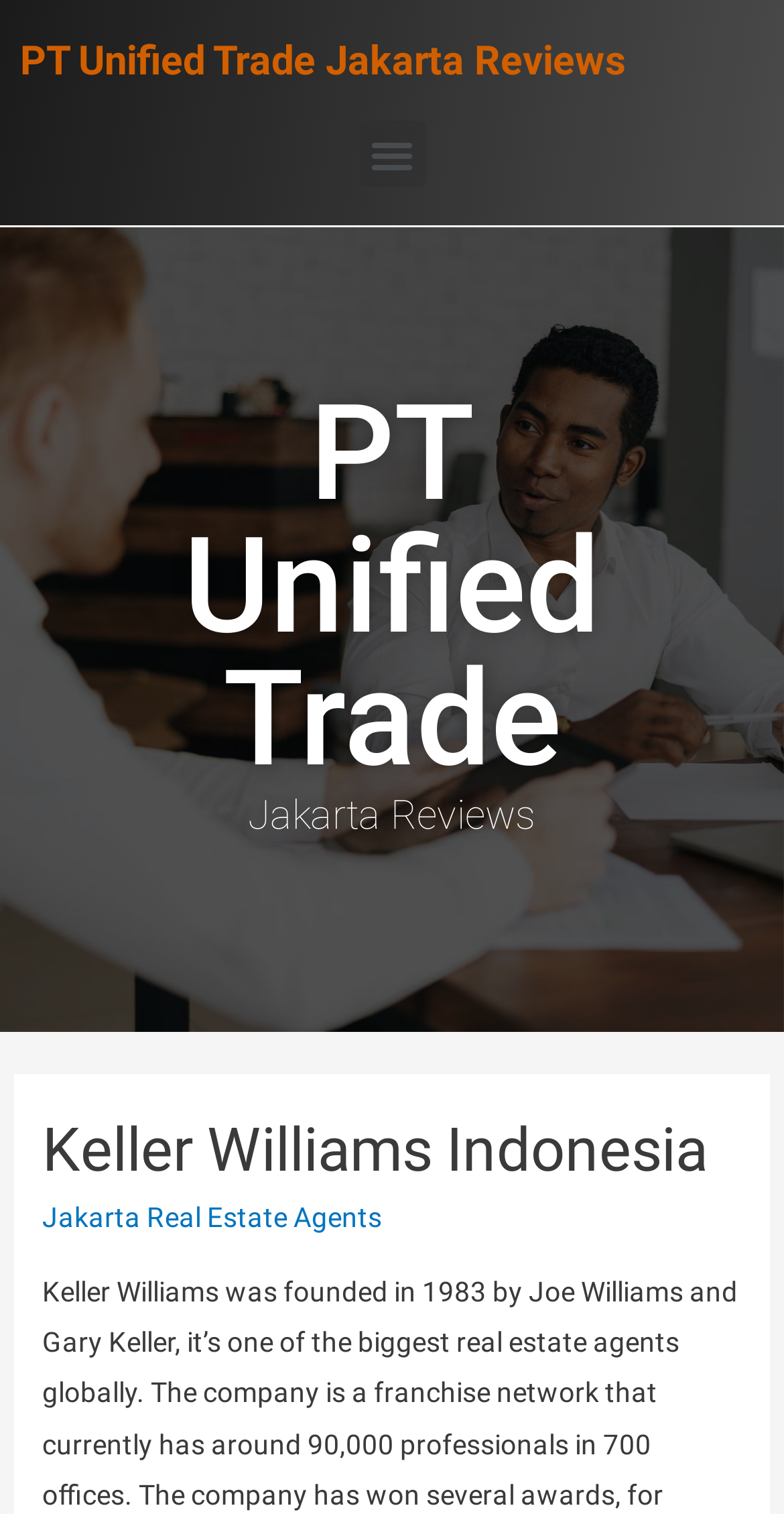What type of business is Keller Williams?
We need a detailed and meticulous answer to the question.

I determined this answer by looking at the link 'Jakarta Real Estate Agents' which is a sub-element of the header. This implies that Keller Williams is a real estate business.